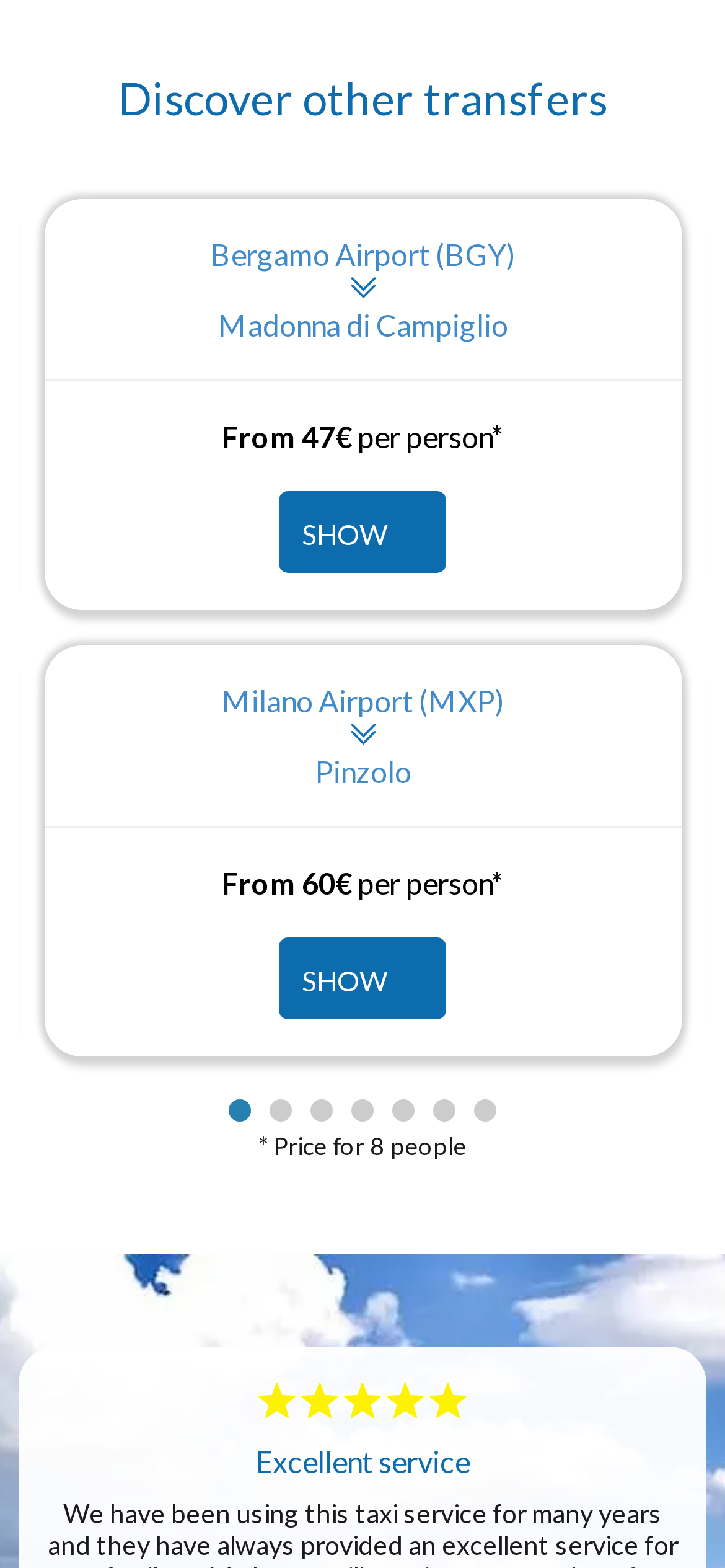Refer to the screenshot and give an in-depth answer to this question: What is the destination of the transfer from Milano City?

I found the answer by looking at the link 'Milano City Pinzolo From 50€ per person* SHOW vai' which contains the destination information.